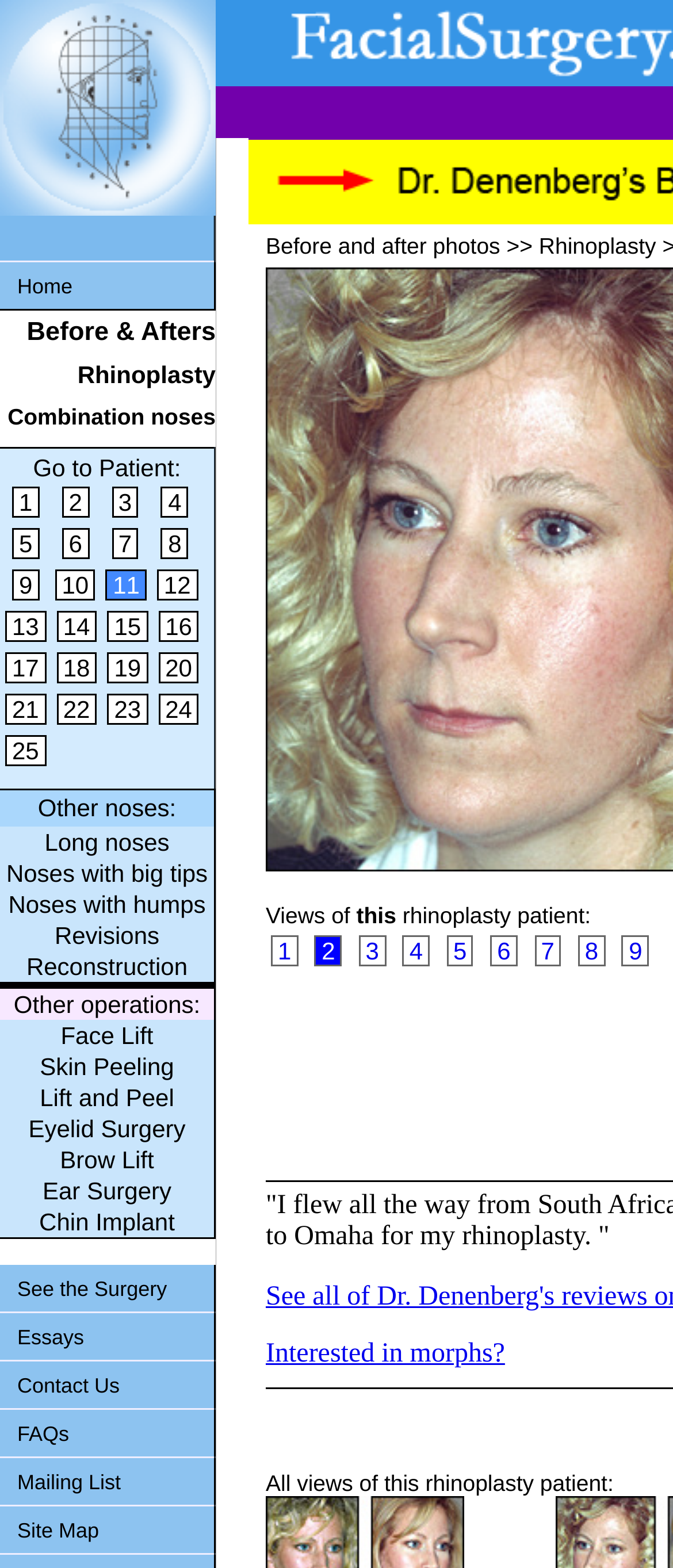Locate the bounding box coordinates for the element described below: "Lift and Peel". The coordinates must be four float values between 0 and 1, formatted as [left, top, right, bottom].

[0.0, 0.691, 0.318, 0.709]